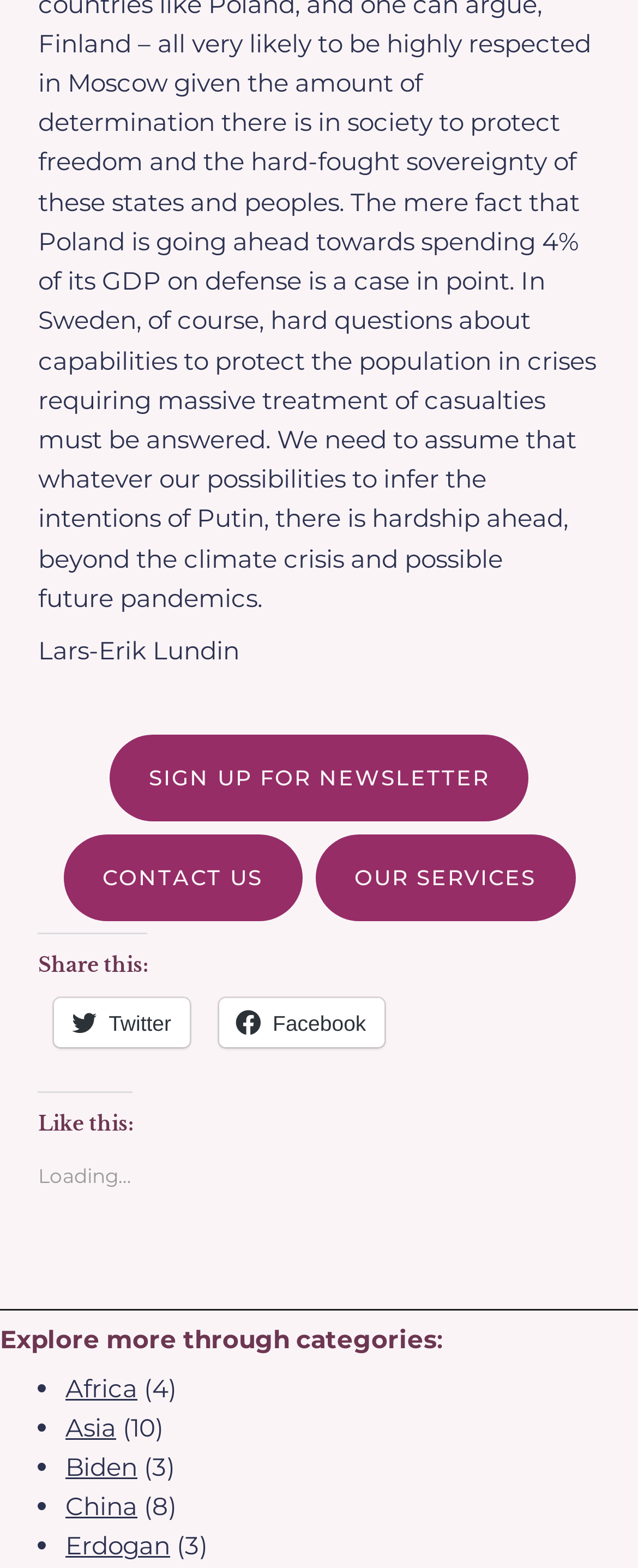Please provide a short answer using a single word or phrase for the question:
What is the orientation of the separator?

Horizontal